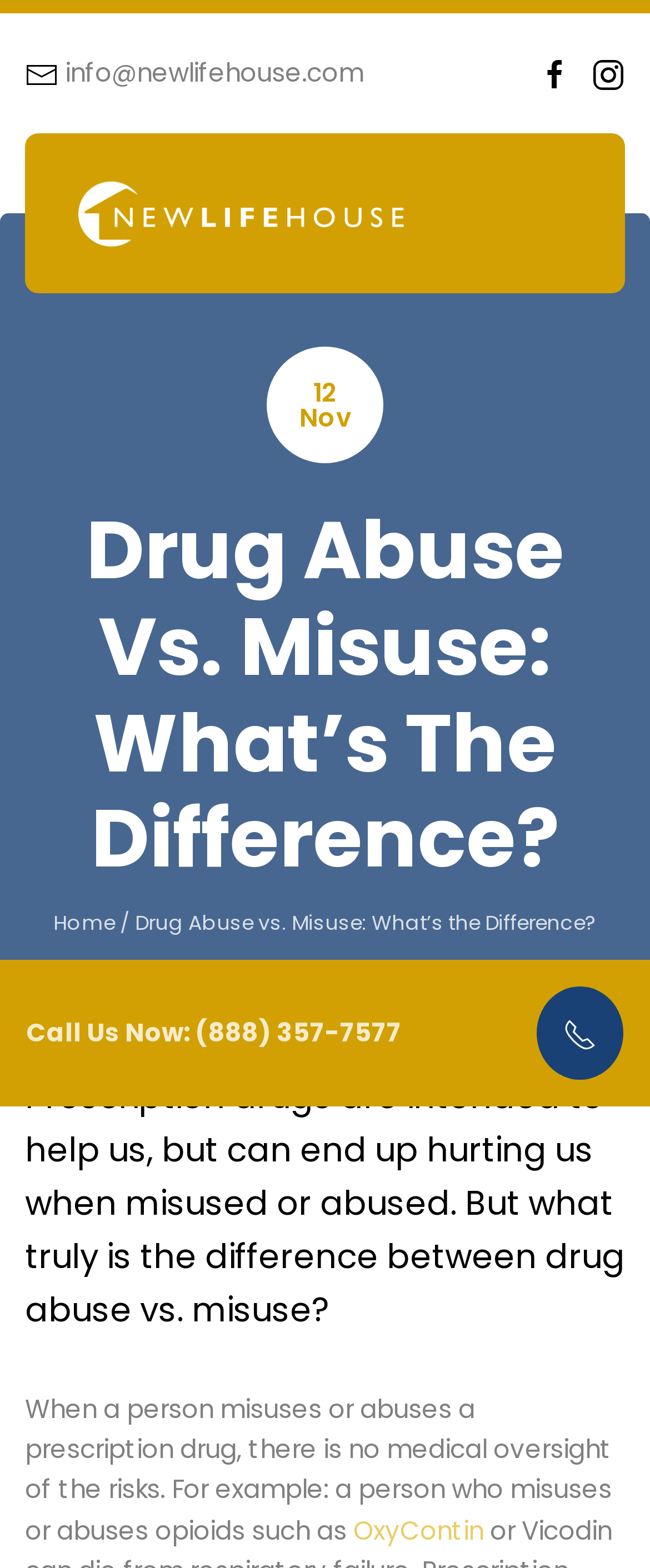Answer the question below in one word or phrase:
What is the purpose of the phone number provided?

Call for help